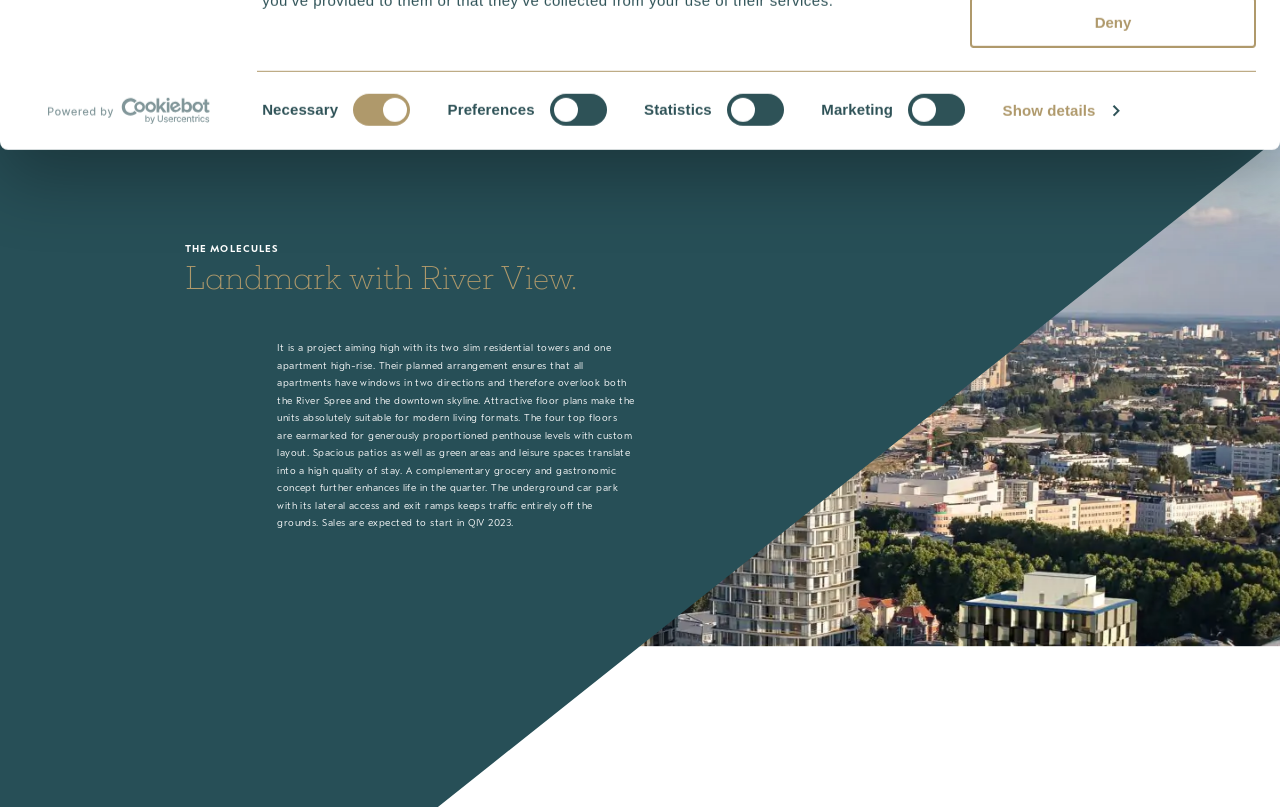What is the logo of the website?
Look at the screenshot and respond with a single word or phrase.

Agromex